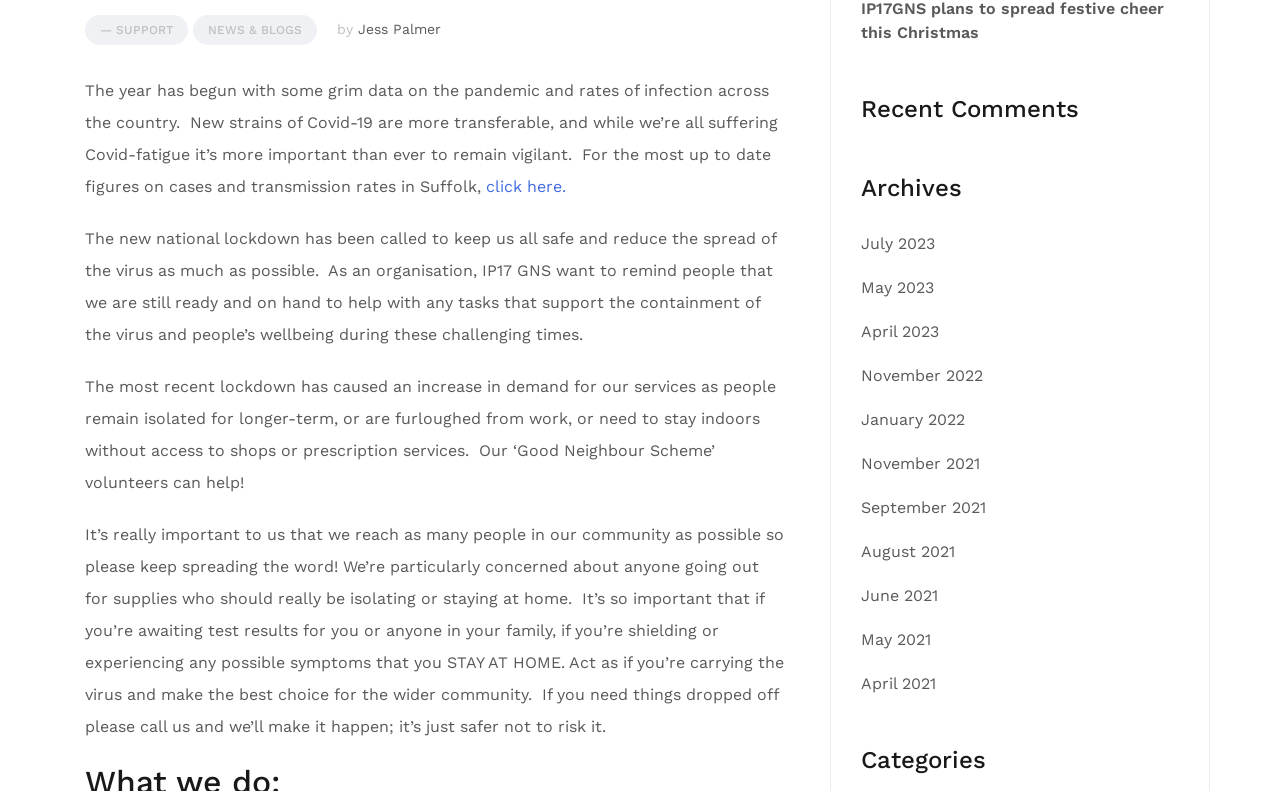Can you find the bounding box coordinates for the UI element given this description: "June 2021"? Provide the coordinates as four float numbers between 0 and 1: [left, top, right, bottom].

[0.673, 0.741, 0.733, 0.765]